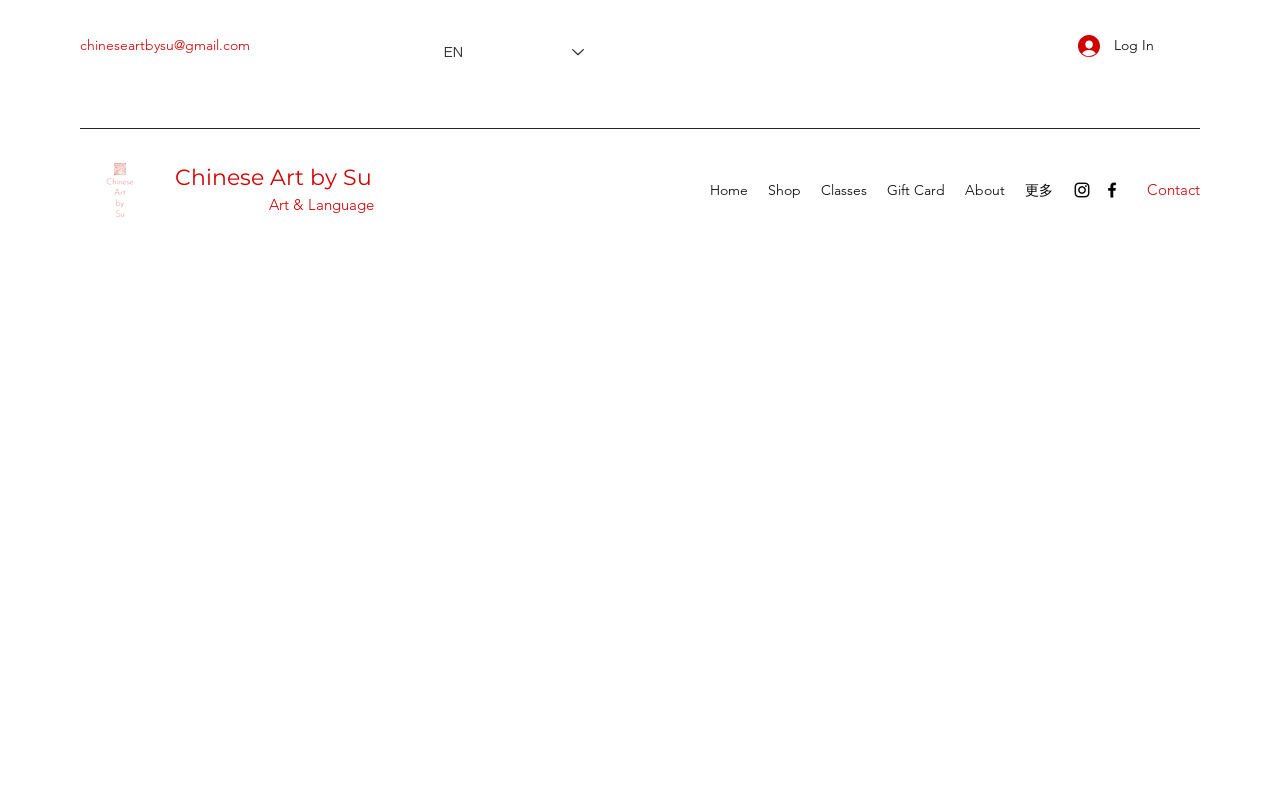Find the bounding box coordinates corresponding to the UI element with the description: "Log In". The coordinates should be formatted as [left, top, right, bottom], with values as floats between 0 and 1.

[0.831, 0.034, 0.912, 0.08]